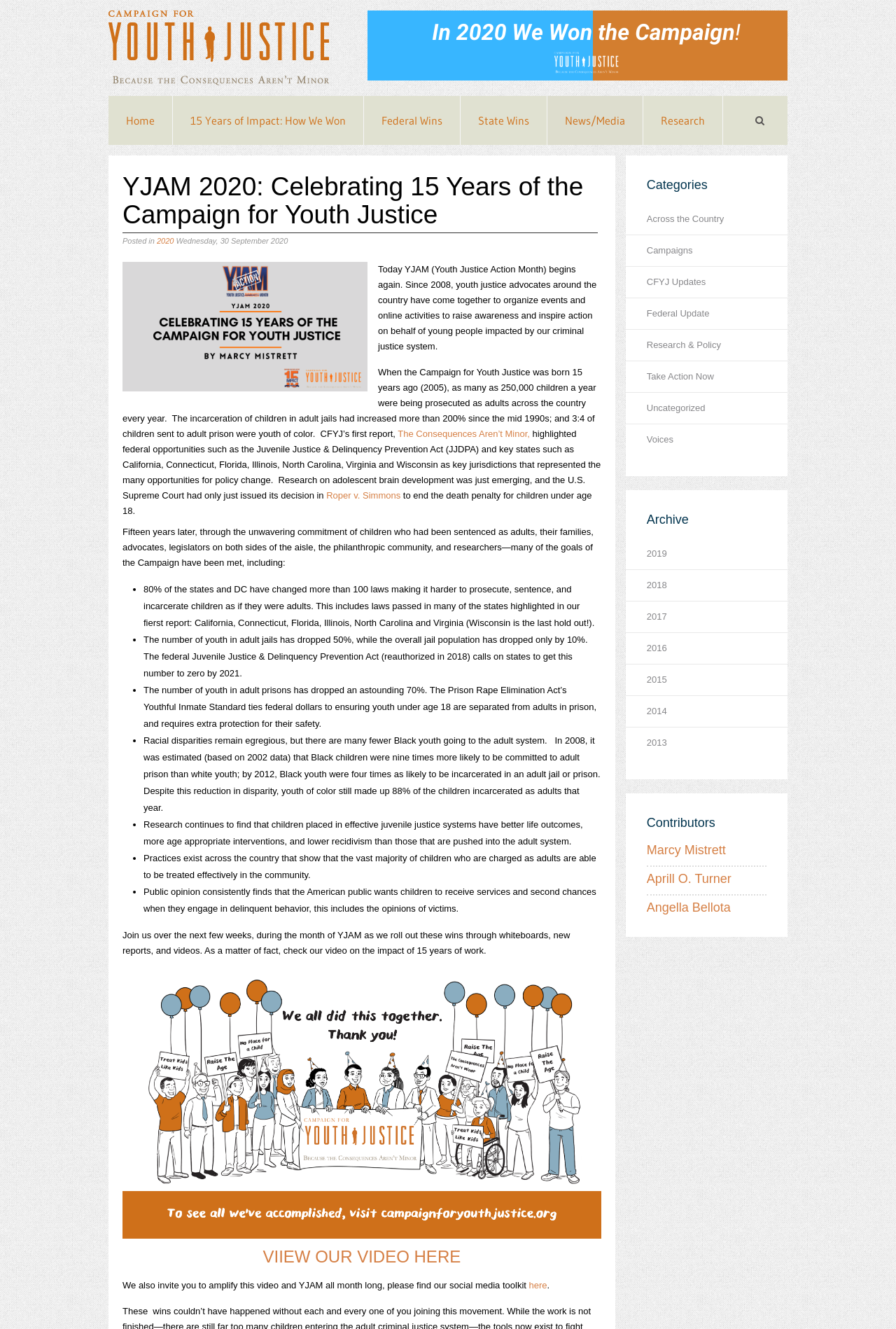Pinpoint the bounding box coordinates of the clickable element to carry out the following instruction: "View the 'Categories' section."

[0.722, 0.133, 0.855, 0.145]